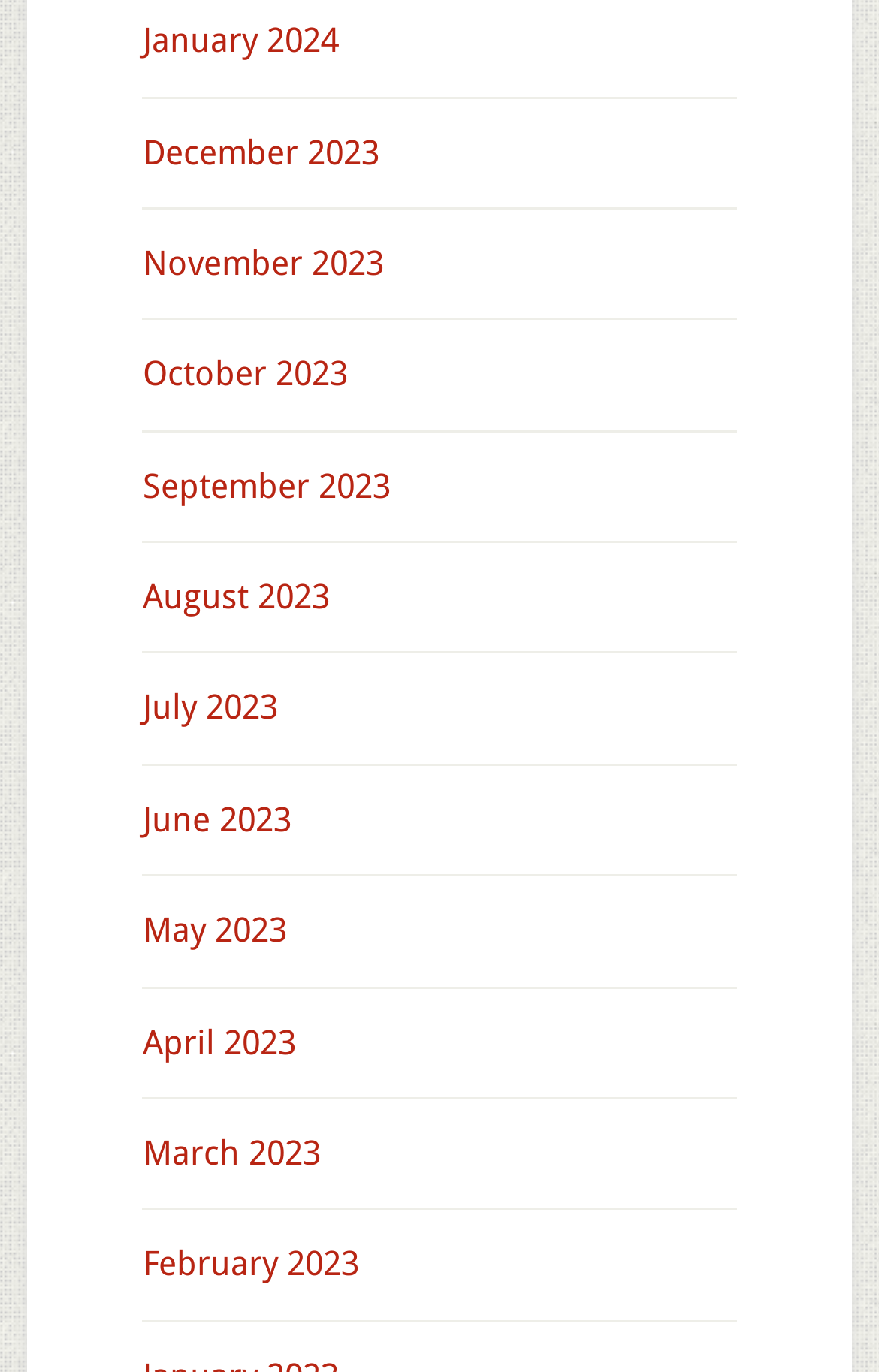Please determine the bounding box coordinates of the element to click in order to execute the following instruction: "Go to December 2023". The coordinates should be four float numbers between 0 and 1, specified as [left, top, right, bottom].

[0.162, 0.096, 0.431, 0.126]